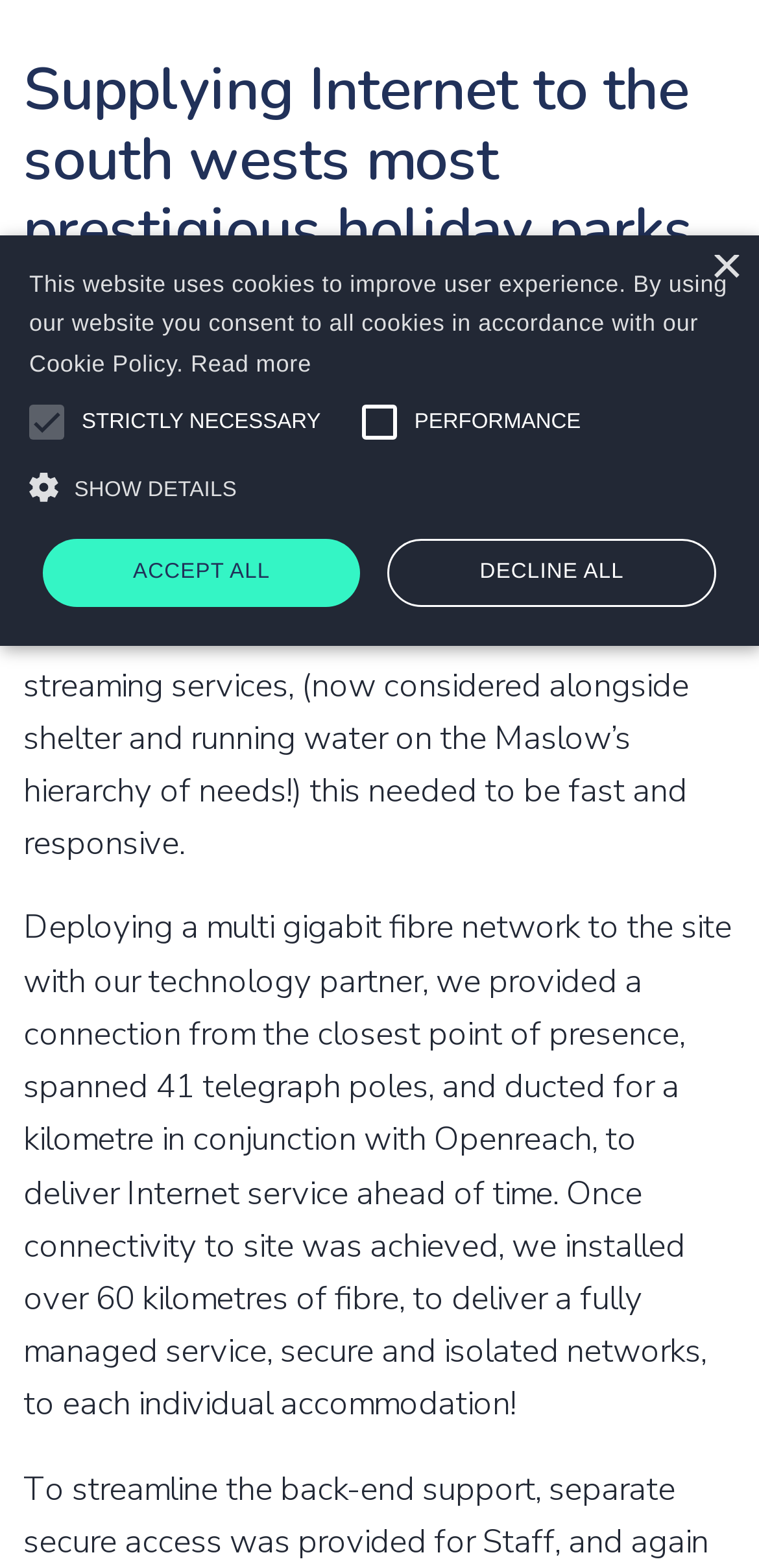Based on the element description Telecoms & Connectivity, identify the bounding box coordinates for the UI element. The coordinates should be in the format (top-left x, top-left y, bottom-right x, bottom-right y) and within the 0 to 1 range.

[0.031, 0.195, 0.674, 0.257]